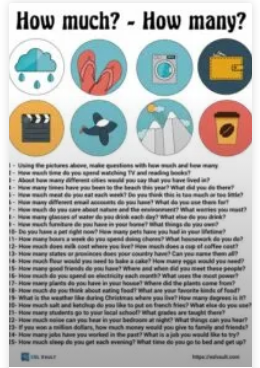Answer with a single word or phrase: 
What type of objects are represented by the icons?

Everyday objects